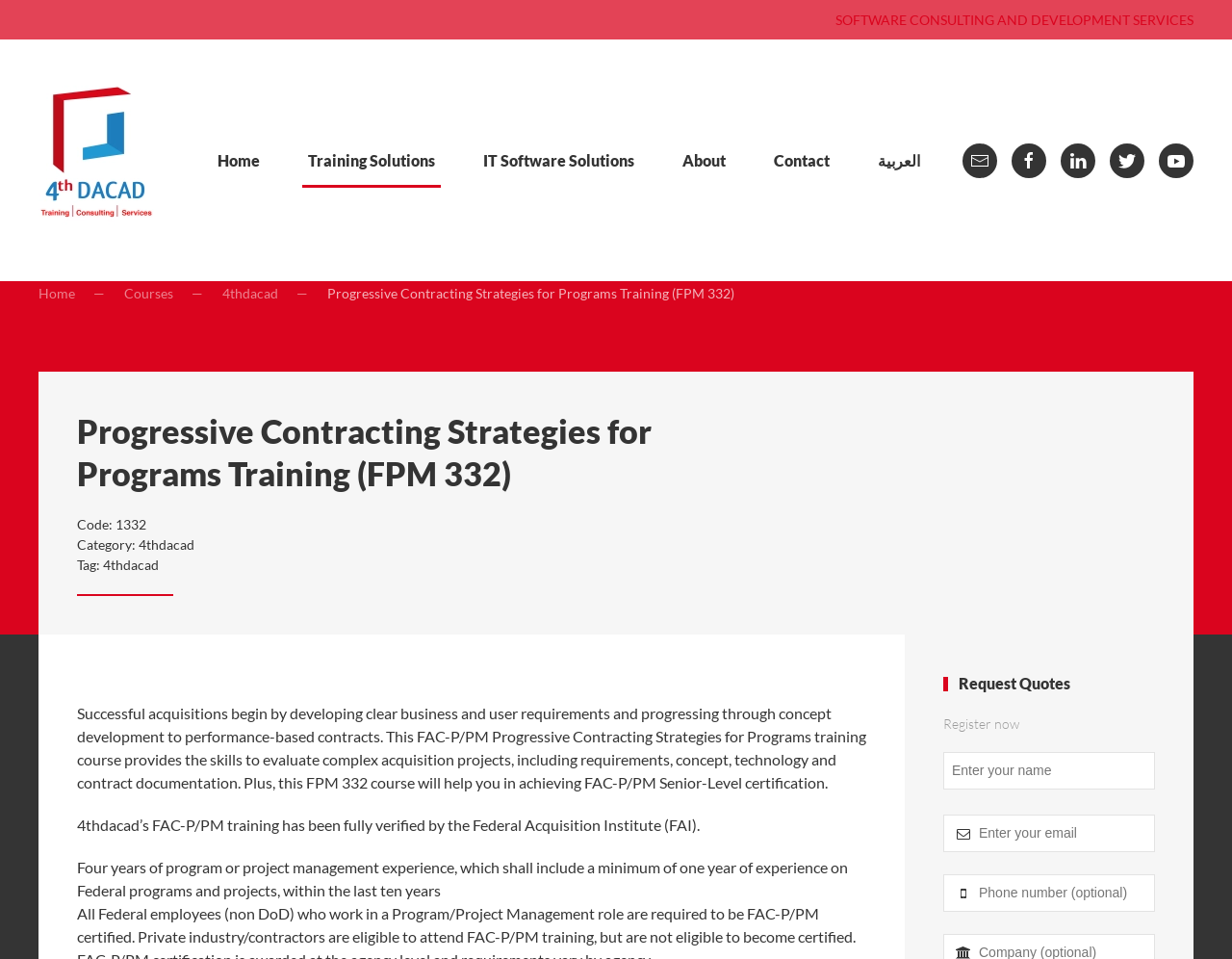Who is eligible to attend FAC-P/PM training?
Could you answer the question in a detailed manner, providing as much information as possible?

I found the eligibility criteria by reading the static text that mentions that all Federal employees (non-DoD) who work in a Program/Project Management role are required to be FAC-P/PM certified, and private industry/contractors are eligible to attend FAC-P/PM training, but are not eligible to become certified.